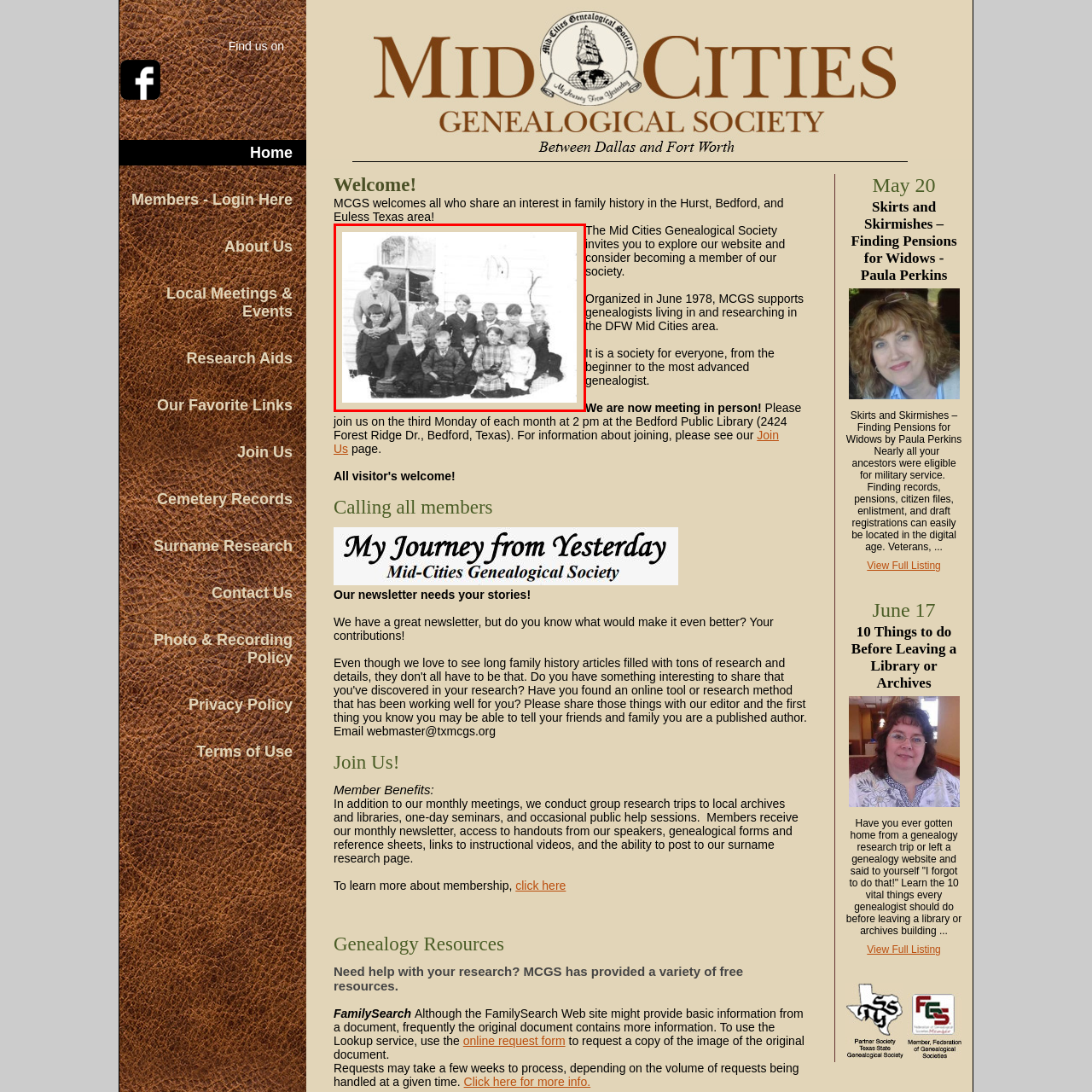Provide an elaborate description of the image marked by the red boundary.

This historical photograph captures a group of children and their teacher, believed to be from Miss Taylor's class at the Old Bedford School in Bedford, Texas, circa 1913. The image displays eleven children, dressed in early 20th-century attire, ranging from suits to dresses, indicating a formal school setting. Standing prominently in the back is a woman, presumably Miss Taylor, who is elegantly posed with her hands clasped. The backdrop features a white wooden building and a broken window, hinting at the school's rustic environment. This image not only offers a glimpse into the educational practices of the time but also highlights the importance of community and shared learning experiences in a bygone era.